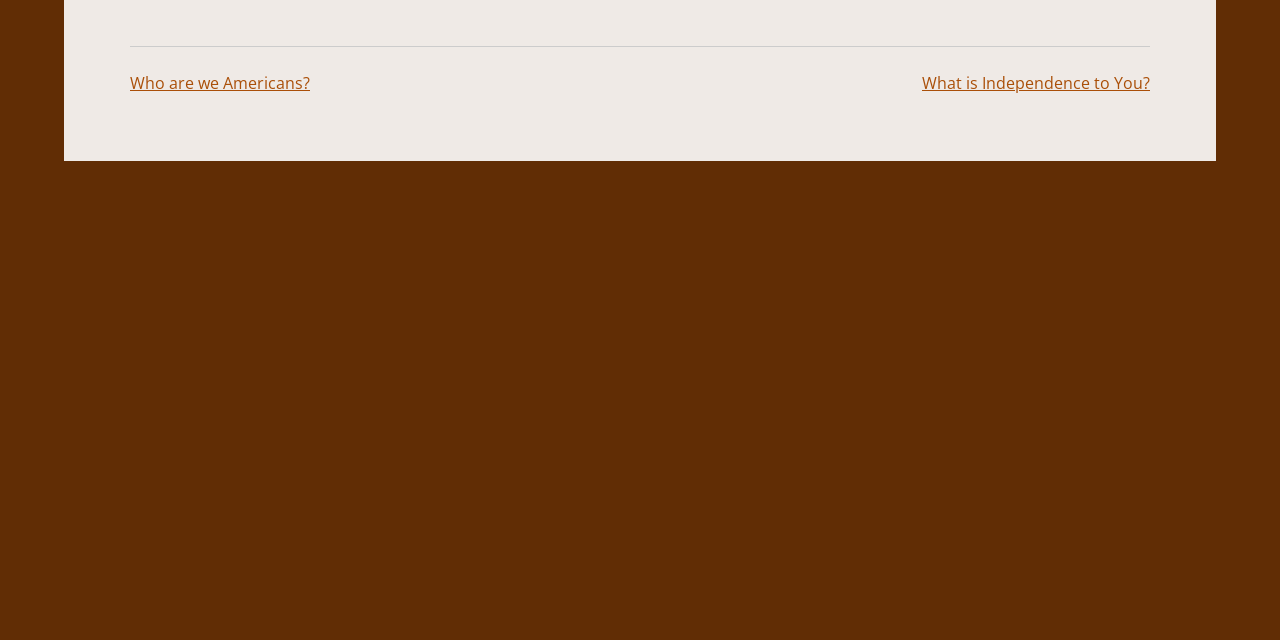Provide the bounding box coordinates in the format (top-left x, top-left y, bottom-right x, bottom-right y). All values are floating point numbers between 0 and 1. Determine the bounding box coordinate of the UI element described as: What is Independence to You?

[0.72, 0.113, 0.898, 0.147]